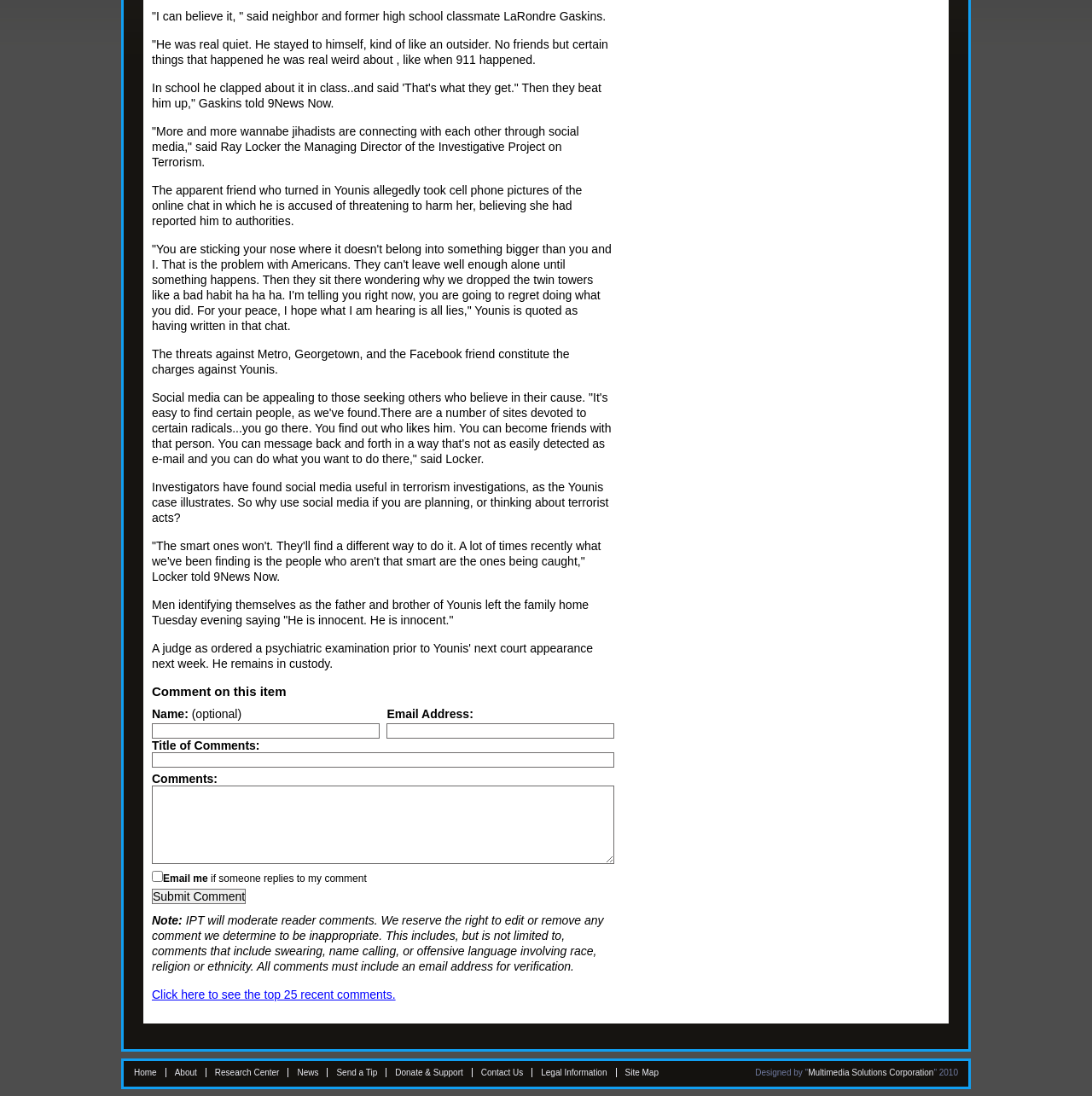Provide the bounding box coordinates of the HTML element this sentence describes: "Send a Tip".

[0.308, 0.974, 0.346, 0.983]